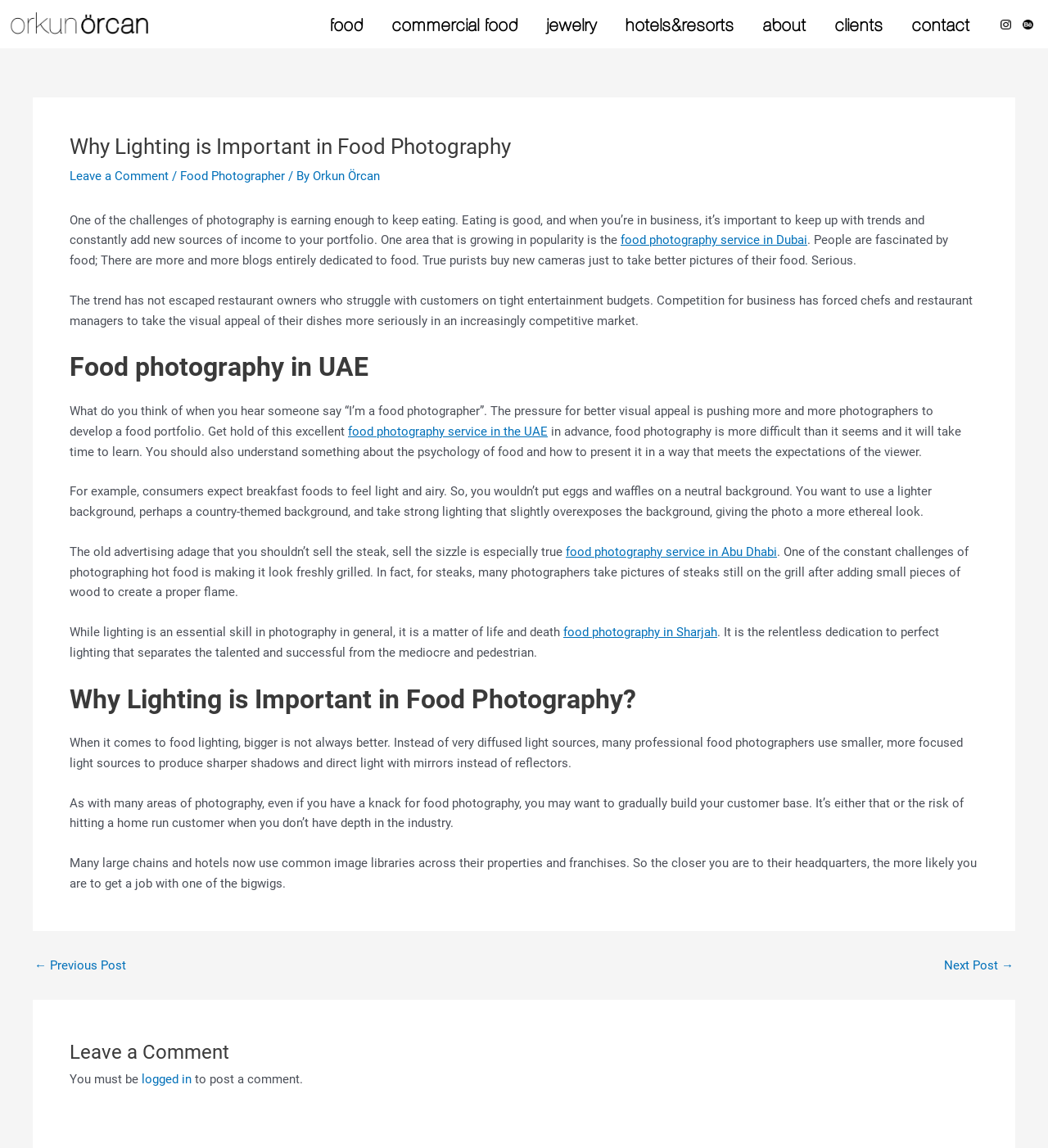Identify the bounding box coordinates of the region that should be clicked to execute the following instruction: "Contact the photographer".

[0.871, 0.014, 0.926, 0.029]